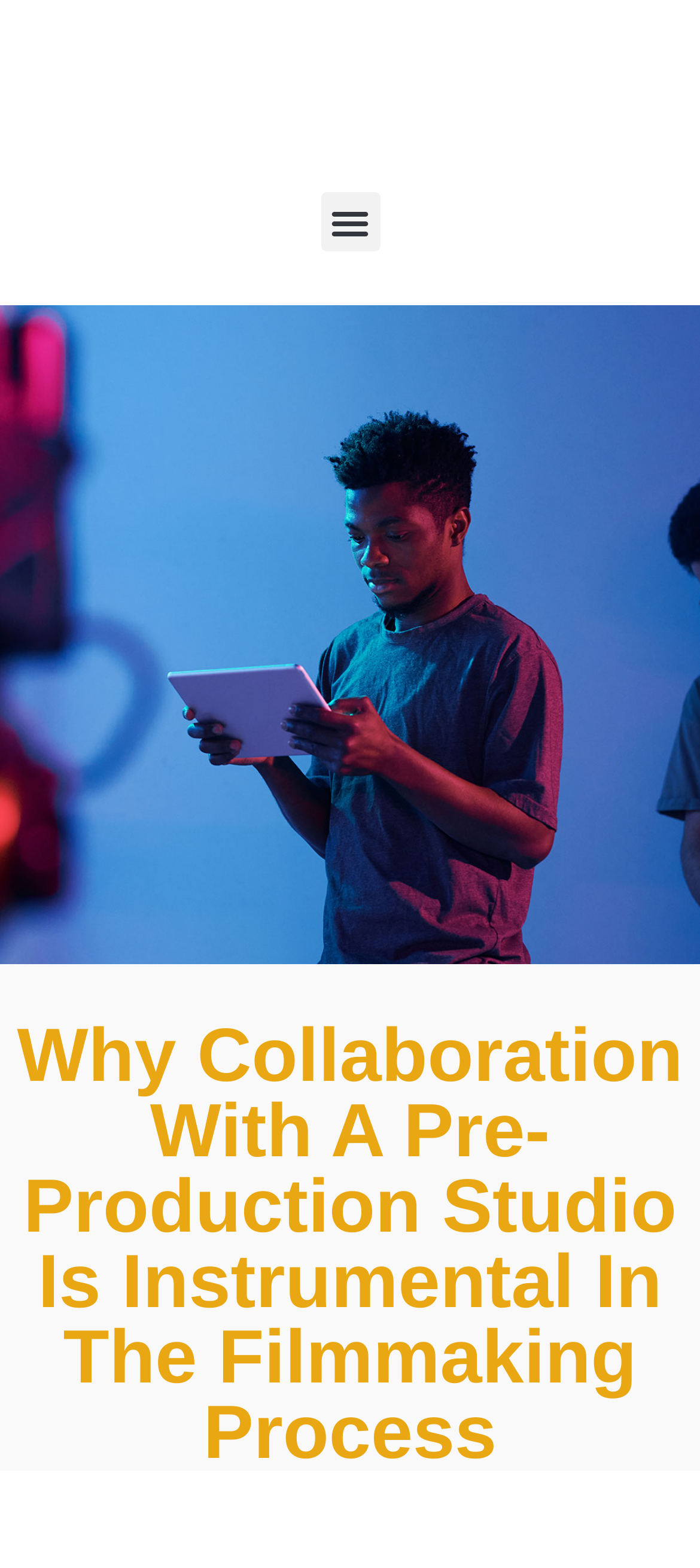Determine the main headline of the webpage and provide its text.

Why Collaboration With A Pre-Production Studio Is Instrumental In The Filmmaking Process